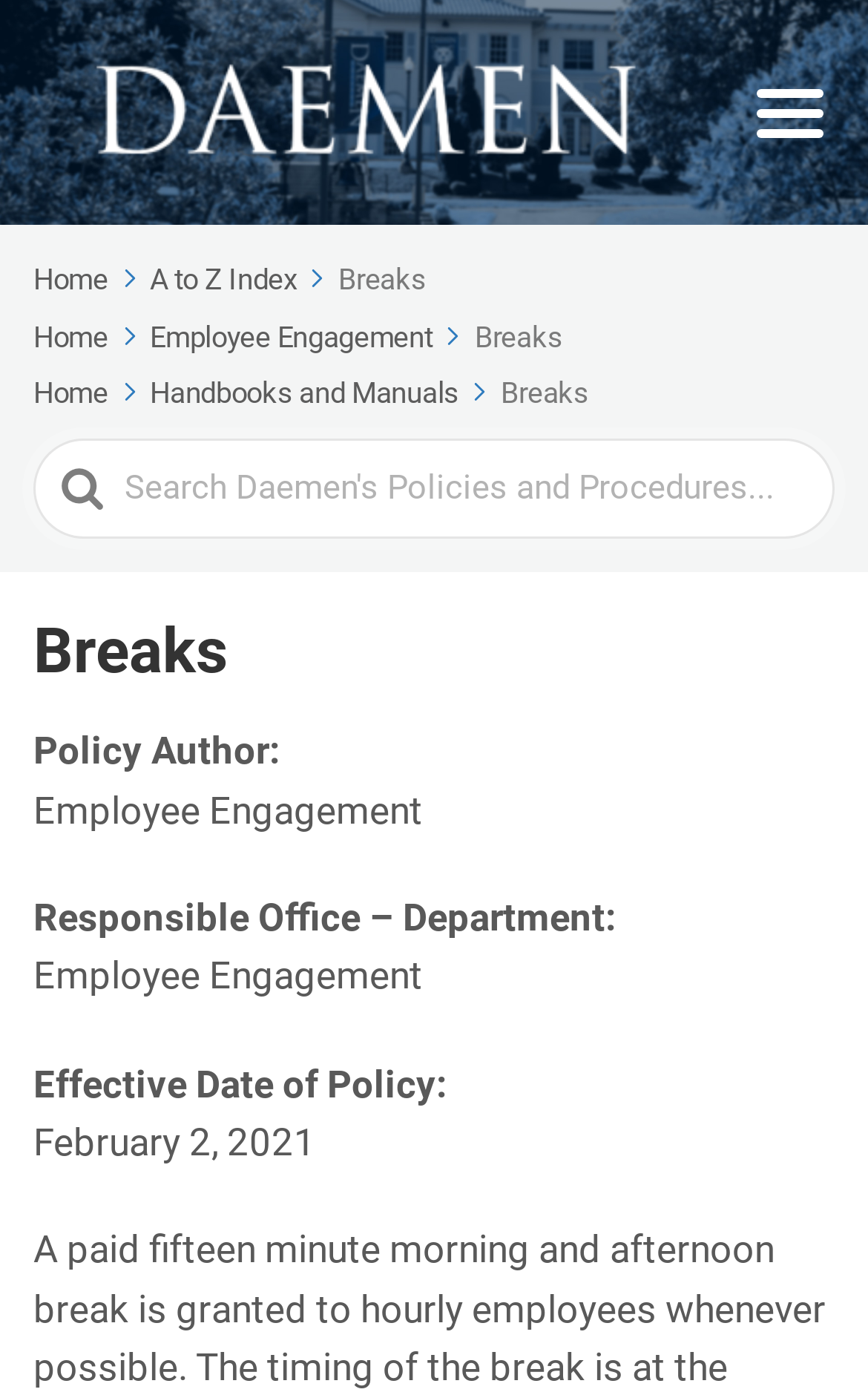Answer the question using only a single word or phrase: 
What is the effective date of the policy?

February 2, 2021